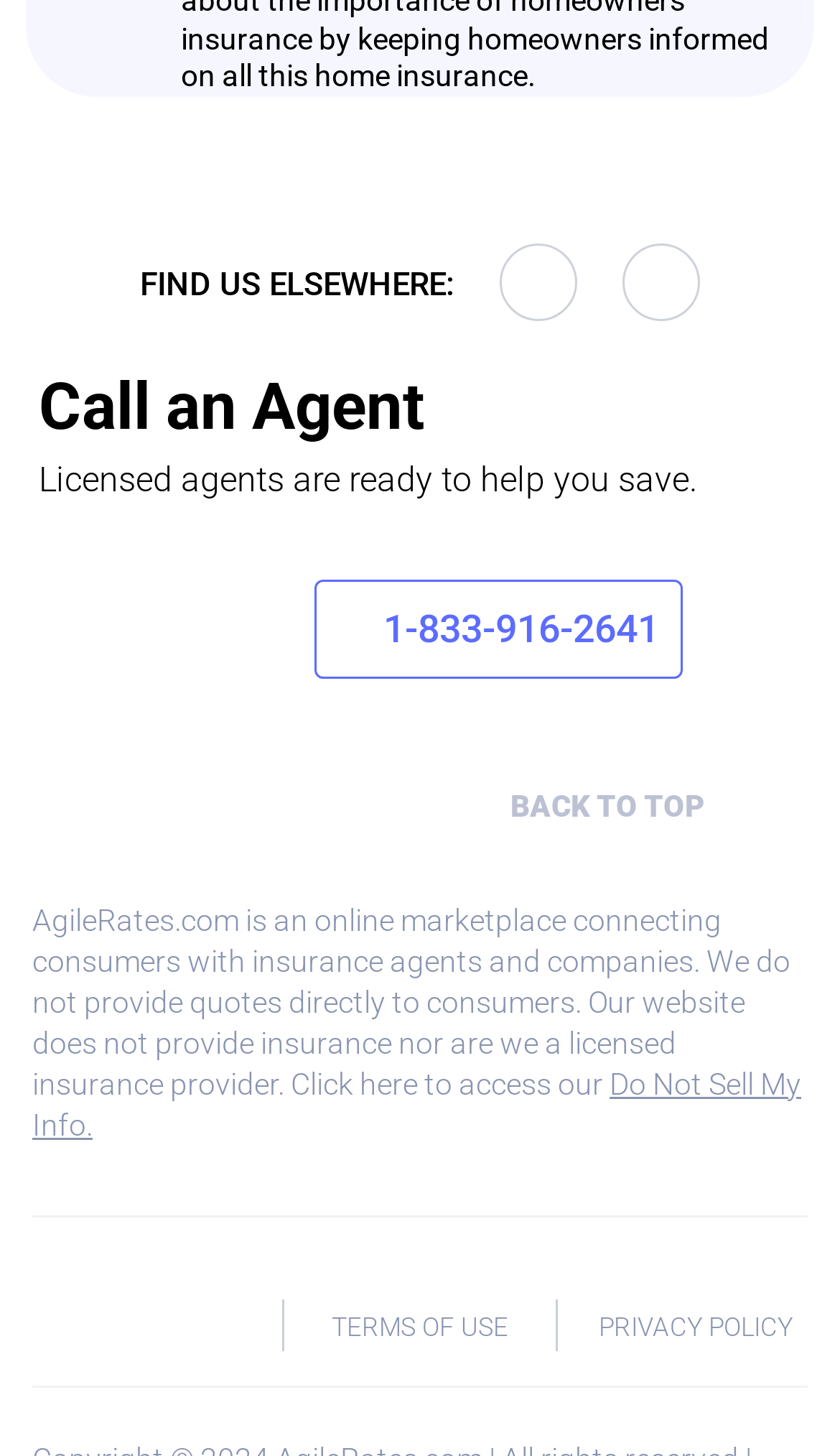Find the bounding box coordinates of the area to click in order to follow the instruction: "View privacy policy".

[0.713, 0.901, 0.944, 0.921]